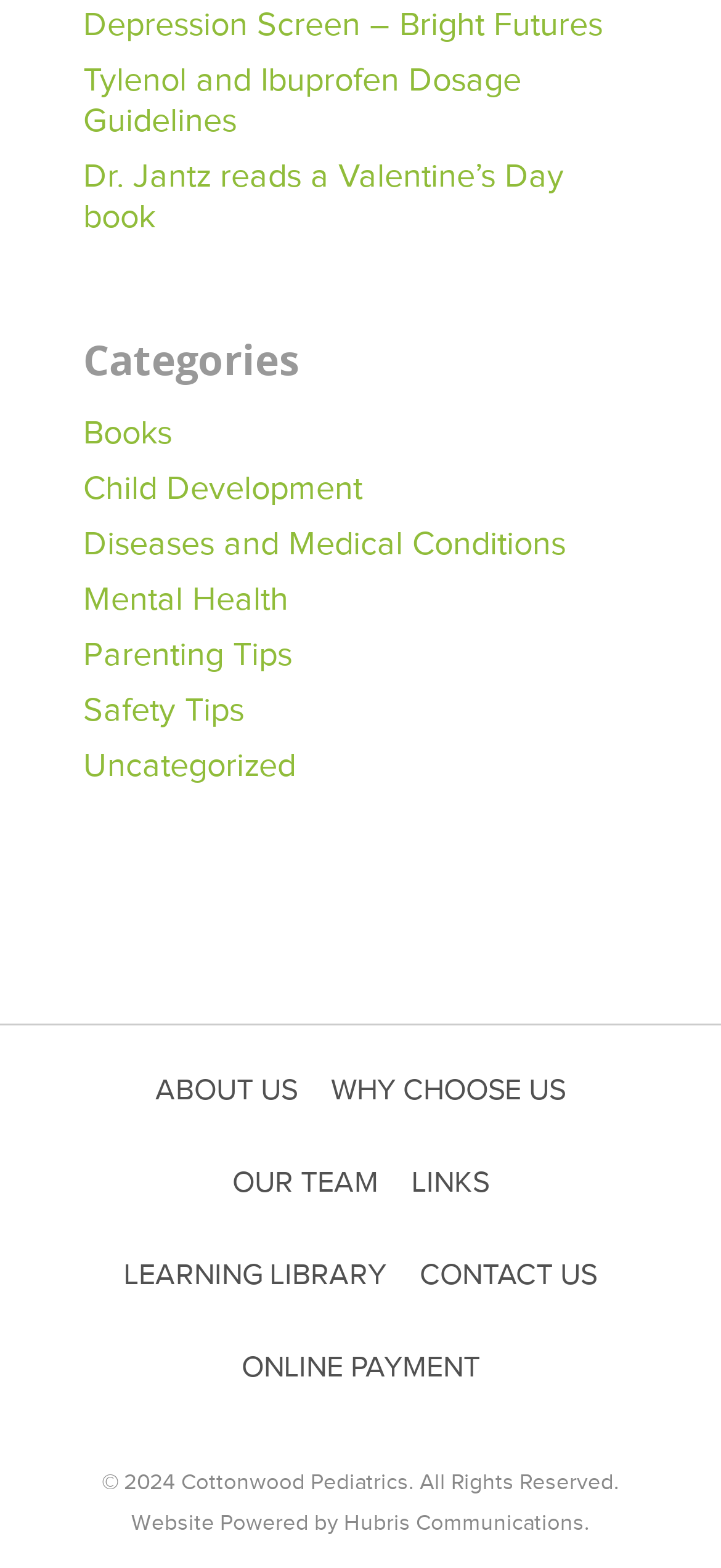Identify the bounding box coordinates of the region that needs to be clicked to carry out this instruction: "Click on the 'Depression Screen – Bright Futures' link". Provide these coordinates as four float numbers ranging from 0 to 1, i.e., [left, top, right, bottom].

[0.115, 0.002, 0.885, 0.028]